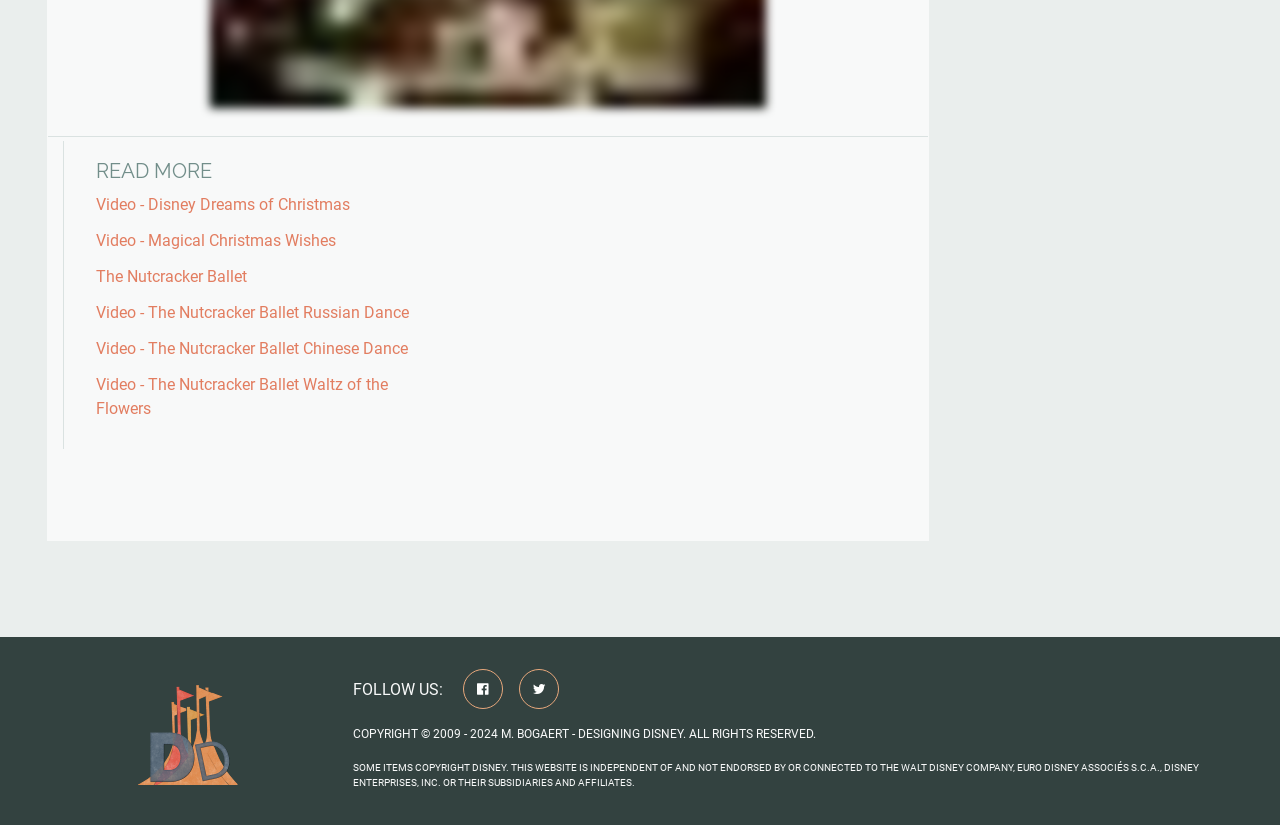What is the copyright year range?
Please ensure your answer is as detailed and informative as possible.

I found the StaticText element with the copyright information, which mentions the year range as '2009 - 2024'.